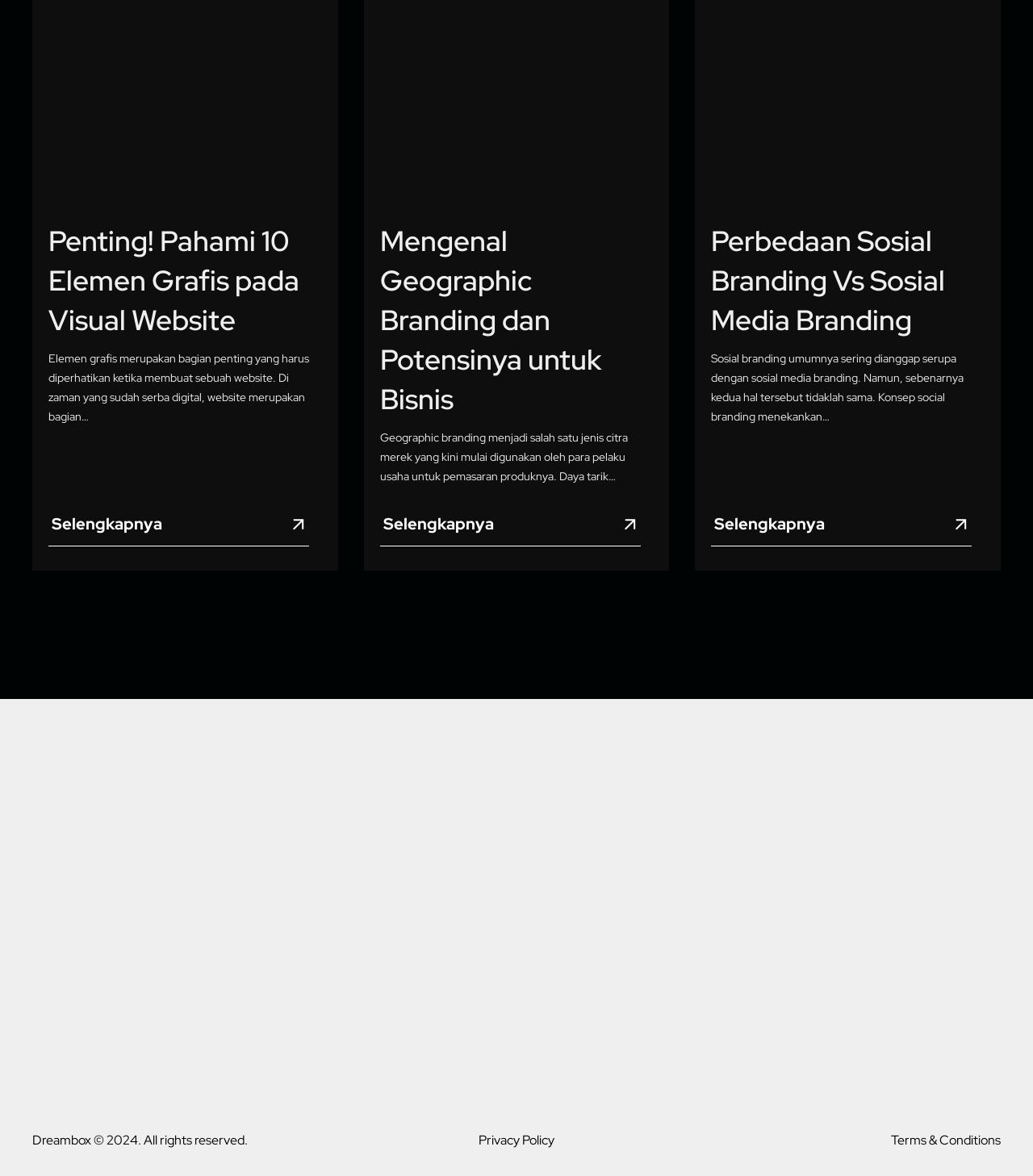Find the bounding box coordinates of the area to click in order to follow the instruction: "Open the 'Clean Master' app".

None